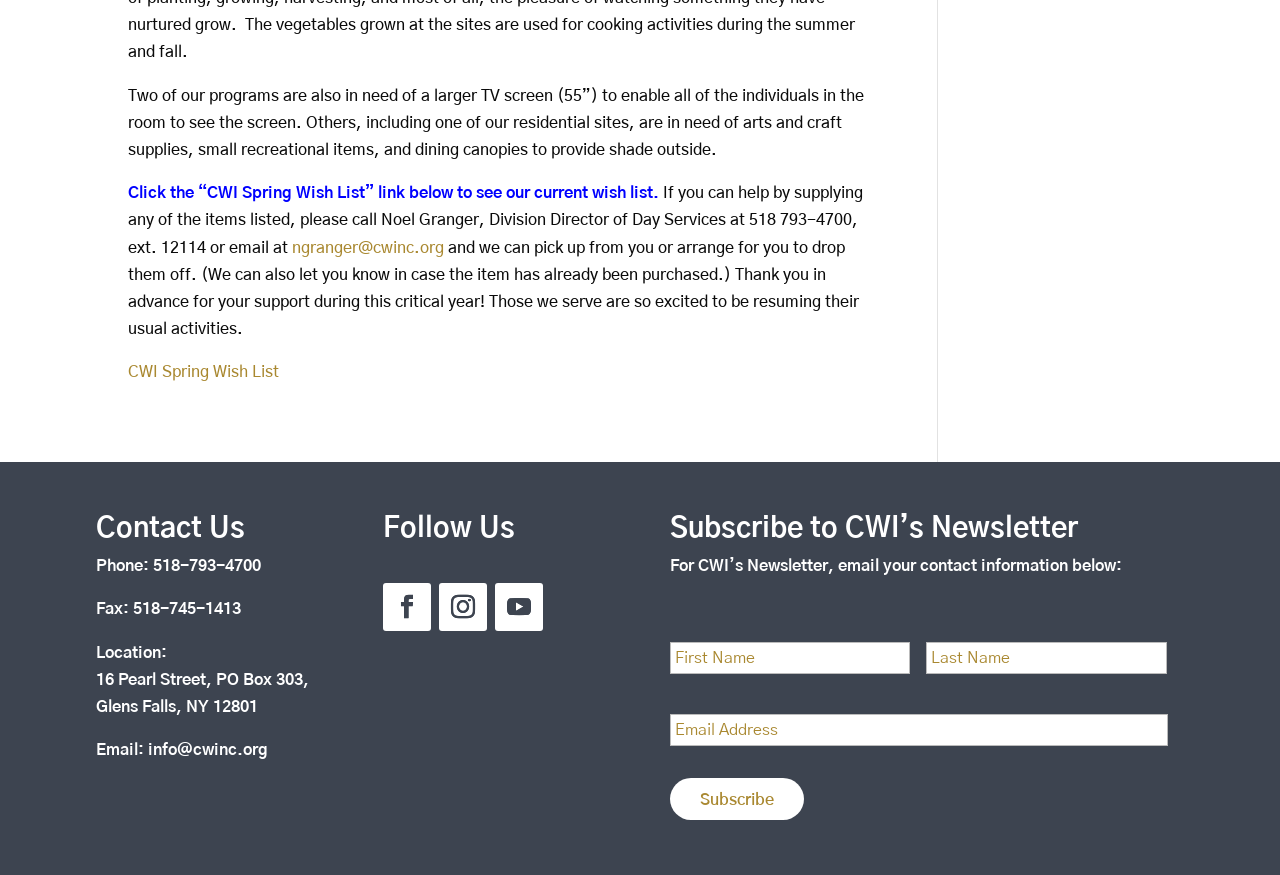Locate the bounding box of the UI element described by: "CWI Spring Wish List" in the given webpage screenshot.

[0.1, 0.416, 0.218, 0.435]